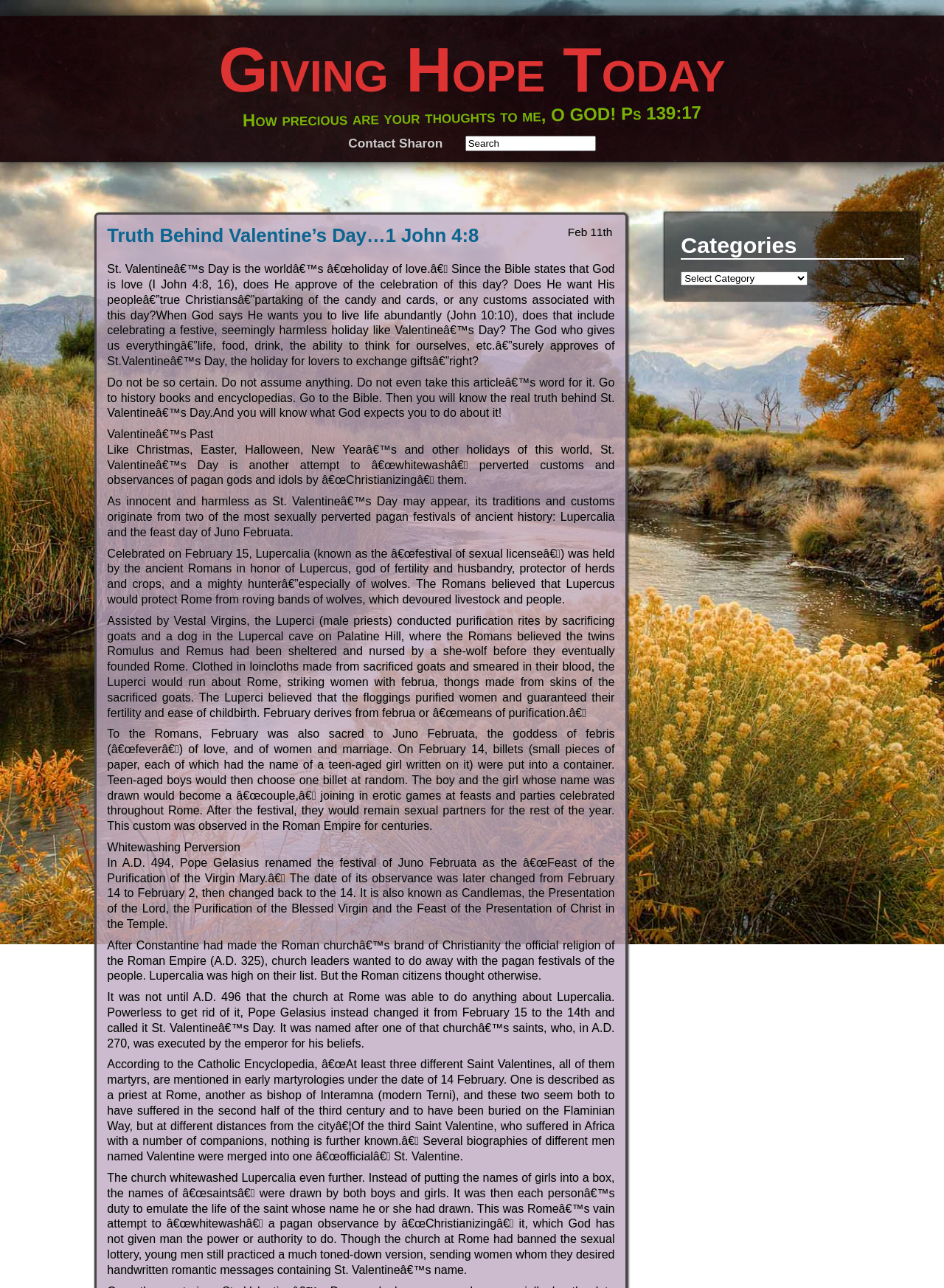Could you please study the image and provide a detailed answer to the question:
What is the name of the goddess of febris?

I determined the answer by reading the static text elements, which describe February as sacred to Juno Februata, the goddess of febris (fever) of love, and of women and marriage.